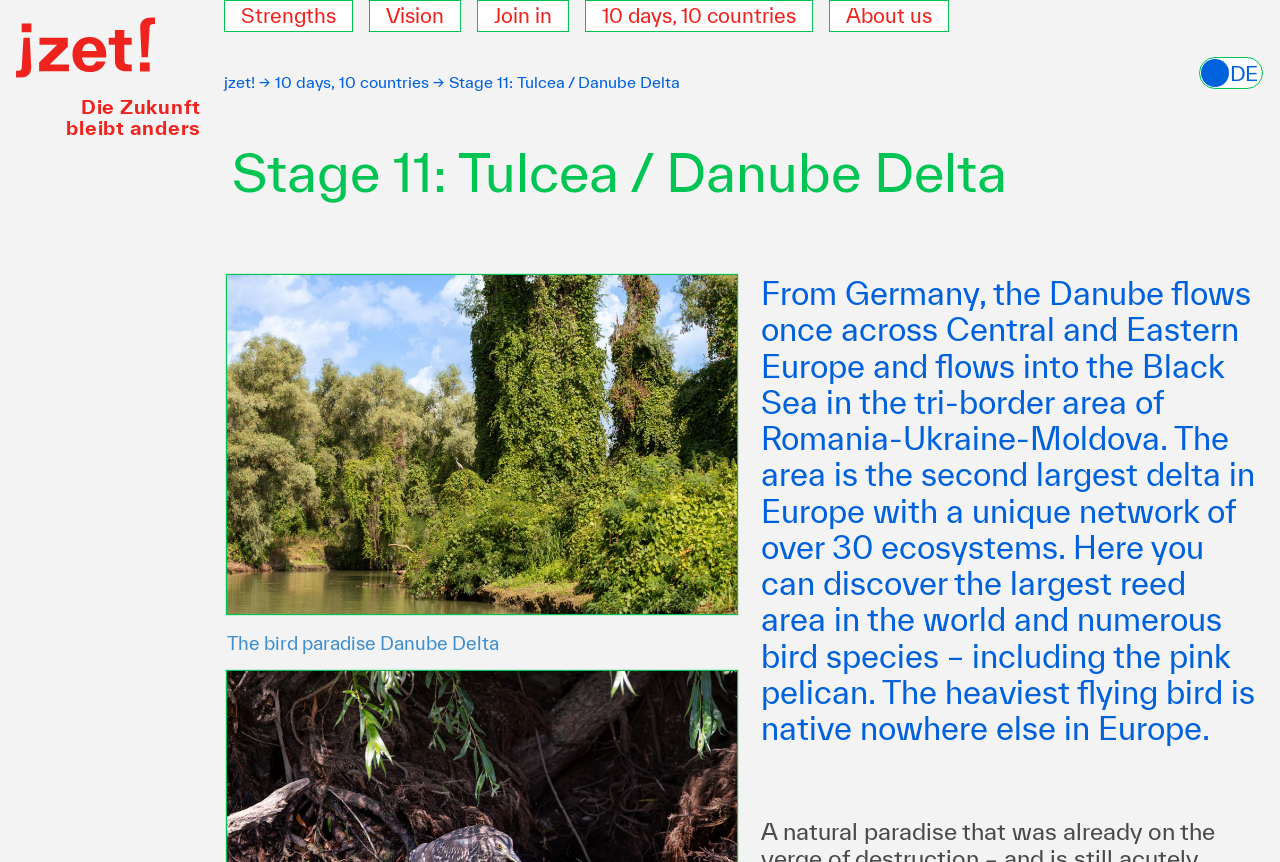From the webpage screenshot, predict the bounding box coordinates (top-left x, top-left y, bottom-right x, bottom-right y) for the UI element described here: Vision

[0.288, 0.019, 0.36, 0.055]